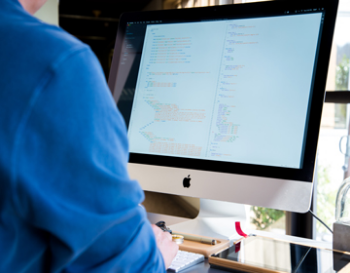What is the source of light in the workspace?
Answer the question with a single word or phrase by looking at the picture.

natural light